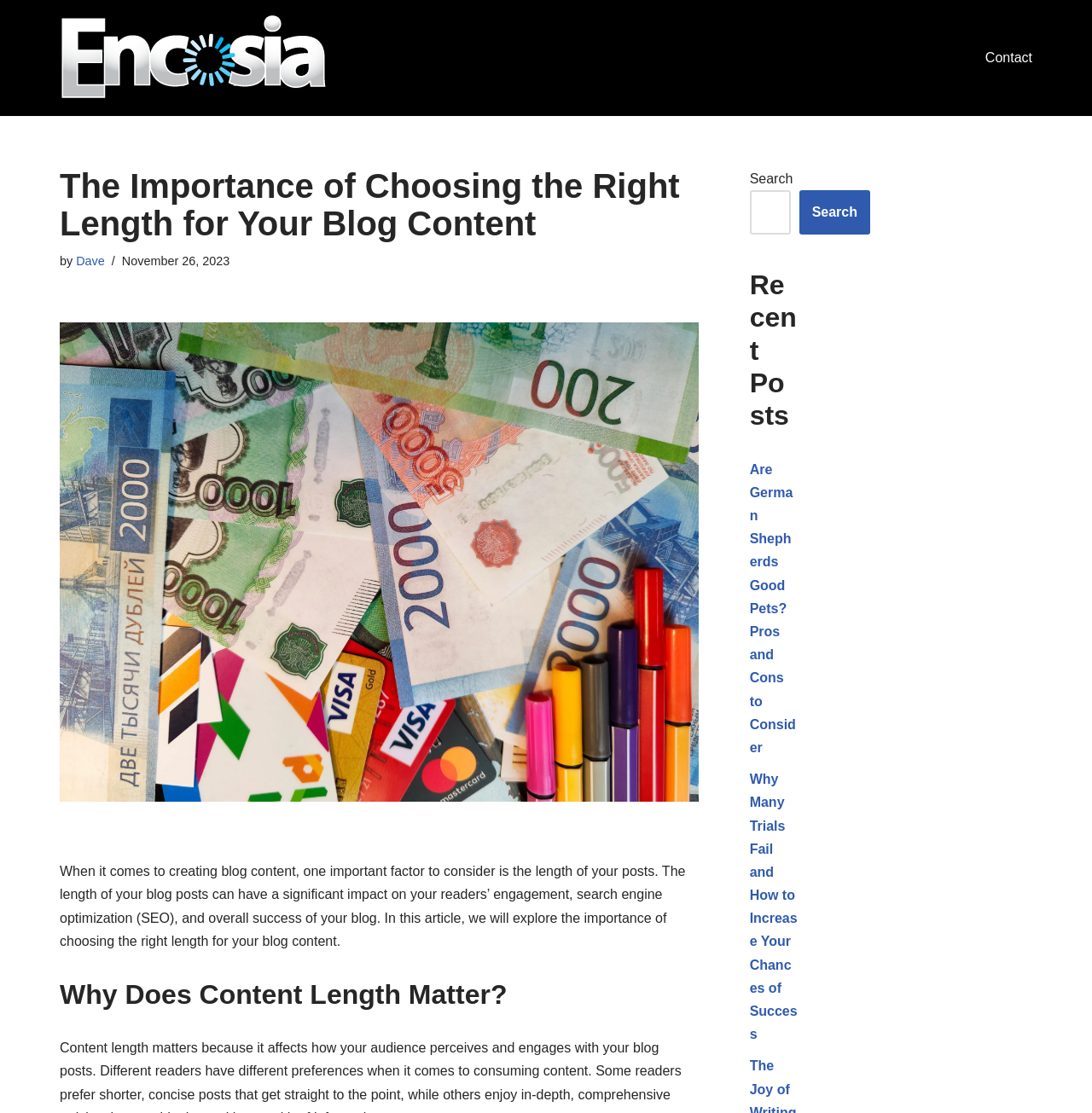Answer the question in a single word or phrase:
How many recent posts are listed?

2